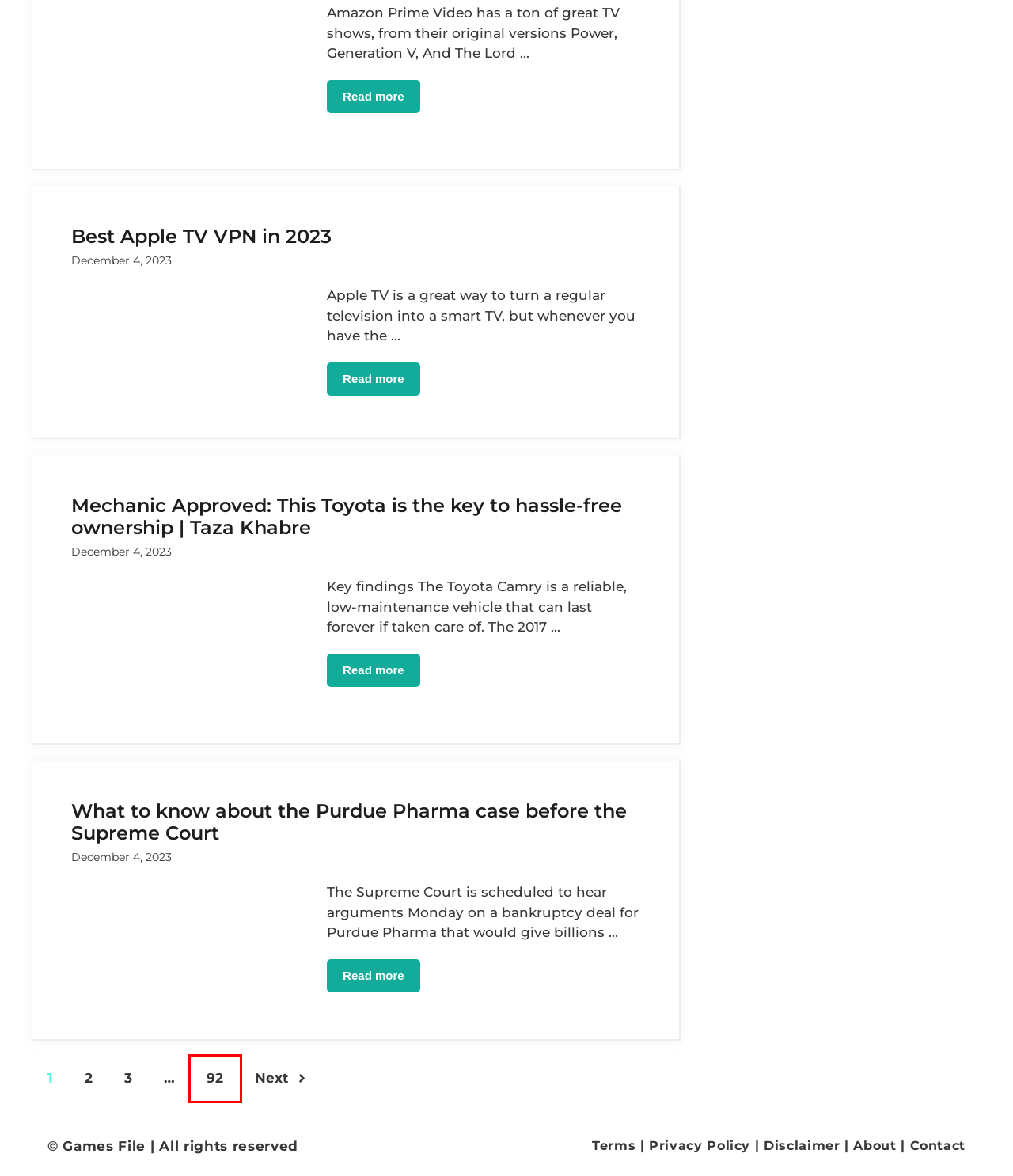Review the screenshot of a webpage that includes a red bounding box. Choose the most suitable webpage description that matches the new webpage after clicking the element within the red bounding box. Here are the candidates:
A. Taza Khabre - Page 2 of 92 - Taza Khabar Har Pal
B. Mechanic Approved: This Toyota is the key to hassle-free ownership | Taza Khabre - Taza Khabre
C. What to know about the Purdue Pharma case before the Supreme Court - Taza Khabre
D. Taza Khabre - Page 3 of 92 - Taza Khabar Har Pal
E. The NCAA proposes unlimited compensation for athletes - Taza Khabre
F. OnePlus 12 could be one of the best Android phones of 2024 - Taza Khabre
G. Taza Khabre - Page 92 of 92 - Taza Khabar Har Pal
H. Taza Khabre

G